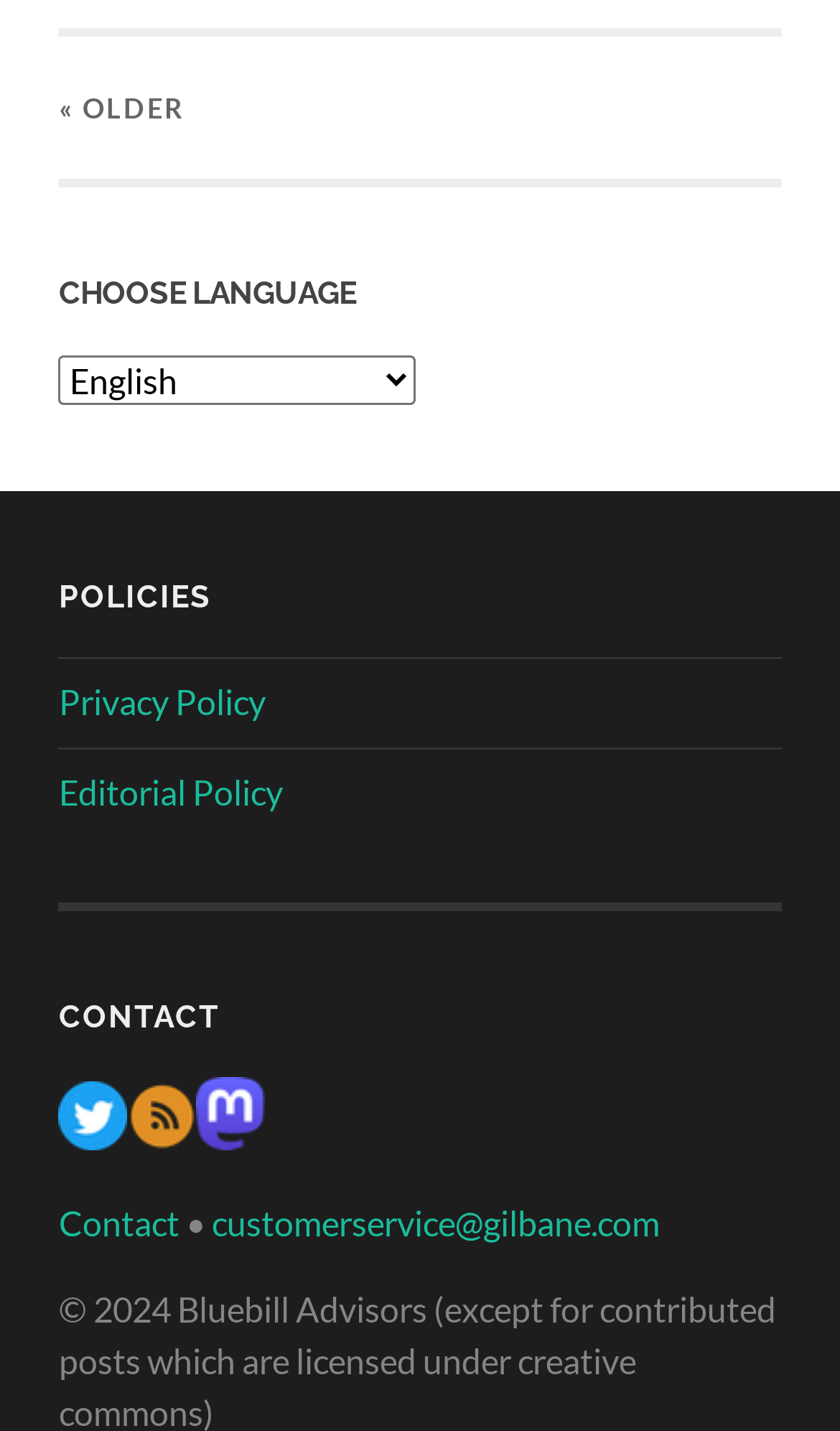Please find the bounding box for the UI element described by: "Faculty of Engineering".

None